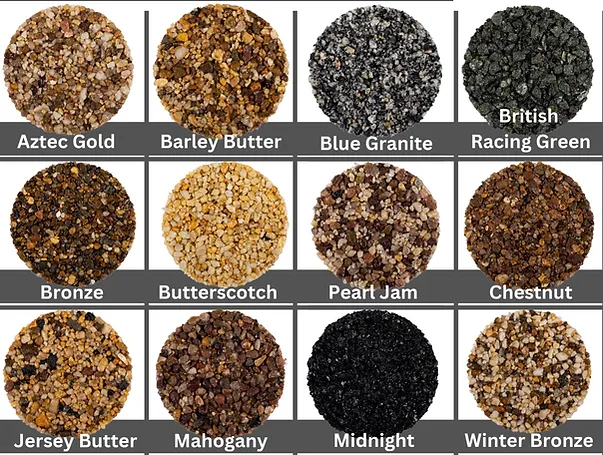Explain what is happening in the image with as much detail as possible.

This image showcases a vibrant collection of natural aggregates, arranged in a grid format. Each circular sample represents a different color option, highlighting the variety available for landscaping and construction projects. The selections include:

- **Top Row**: 
  - *Aztec Gold*: A warm, golden hue.
  - *Barley Butter*: A light, buttery shade.
  - *Blue Granite*: A striking dark blue-grey tone.
  - *Racing Green*: A deep, rich green color.

- **Middle Row**: 
  - *Bronze*: A warm, earthy brown.
  - *Butterscotch*: A soft, golden tan.
  - *Pearl Jam*: A blend of browns with subtle variations.
  - *Chestnut*: A rich, deep brown.

- **Bottom Row**: 
  - *Jersey Butter*: A creamy, light brown.
  - *Mahogany*: A dark reddish-brown.
  - *Midnight*: A solid black option.
  - *Winter Bronze*: A dark brown with cool undertones.

These aggregates are designed to seamlessly blend with various environments, making them versatile for both aesthetic and practical uses in outdoor spaces. The range is indicative of popular choices, available in different sizes to suit diverse project requirements.